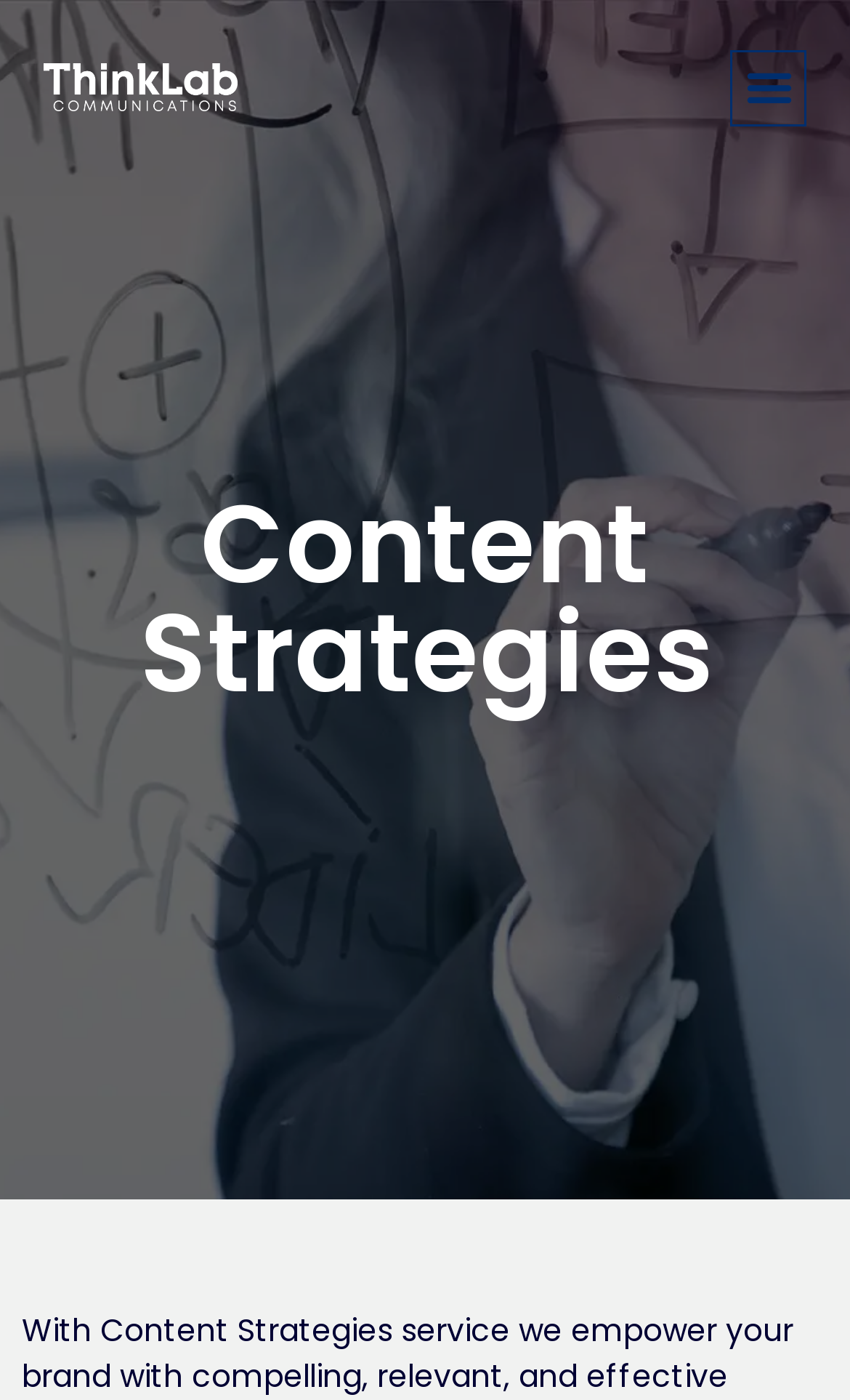Using the provided description: "Menu", find the bounding box coordinates of the corresponding UI element. The output should be four float numbers between 0 and 1, in the format [left, top, right, bottom].

[0.86, 0.035, 0.95, 0.09]